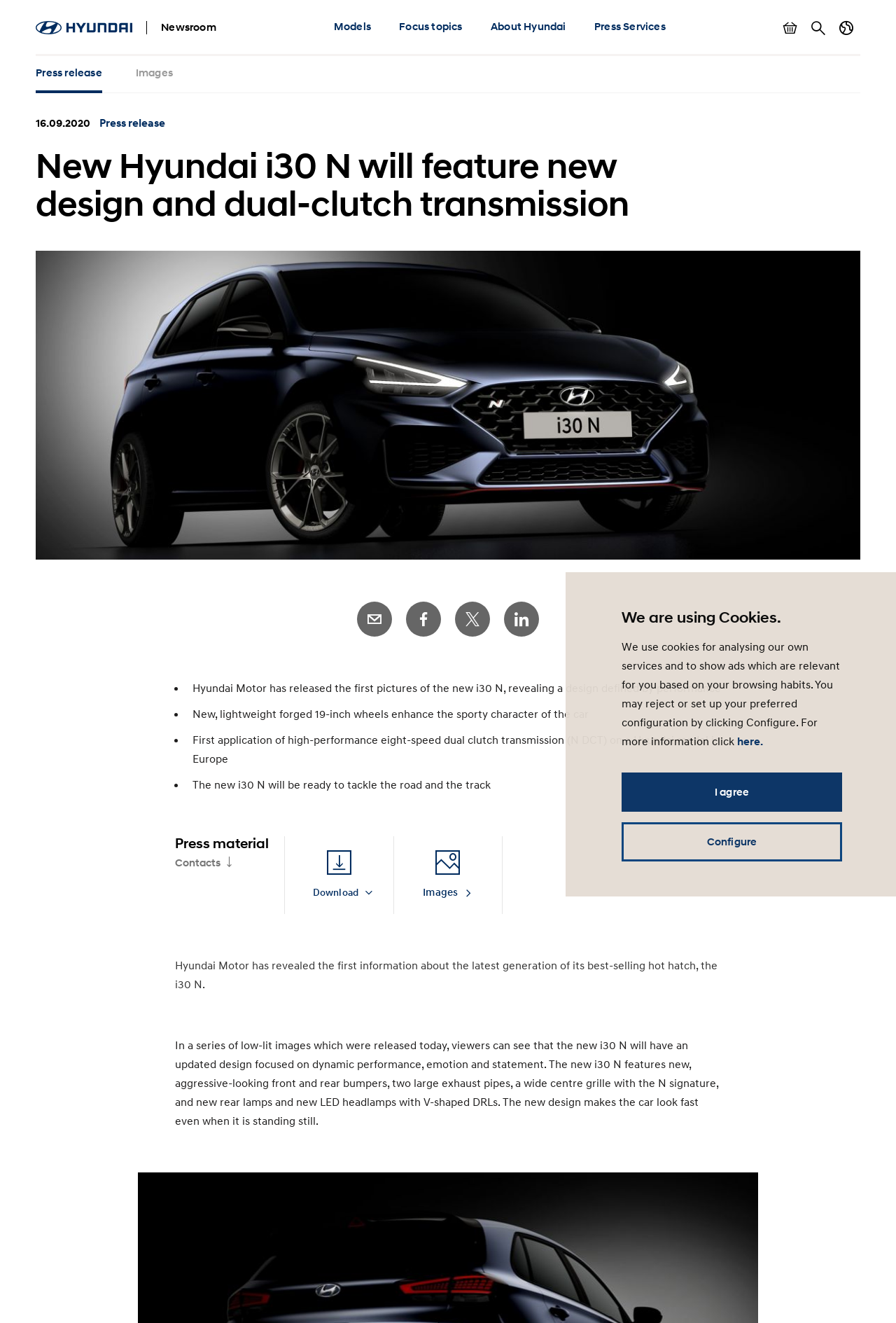How many social media platforms are linked on the page?
Please give a well-detailed answer to the question.

The page links to four social media platforms: E-Mail, Facebook, Twitter, and LinkedIn, which can be accessed through the respective icons and links at the bottom of the page.